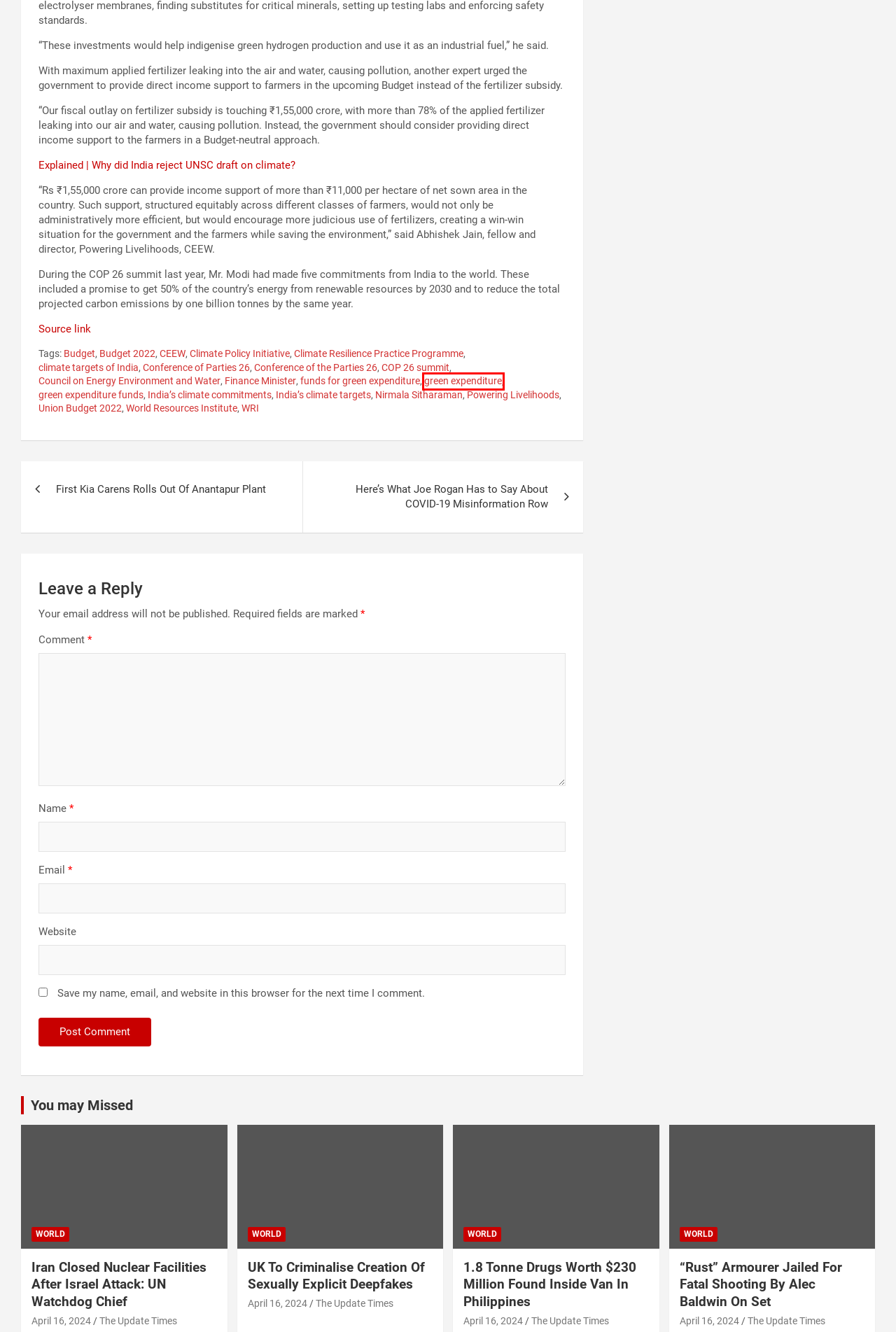Given a screenshot of a webpage with a red bounding box highlighting a UI element, determine which webpage description best matches the new webpage that appears after clicking the highlighted element. Here are the candidates:
A. CEEW – The Update Times
B. climate targets of India – The Update Times
C. Council on Energy Environment and Water – The Update Times
D. 1.8 Tonne Drugs Worth $230 Million Found Inside Van In Philippines – The Update Times
E. green expenditure funds – The Update Times
F. Conference of the Parties 26 – The Update Times
G. green expenditure – The Update Times
H. Climate Resilience Practice Programme – The Update Times

G